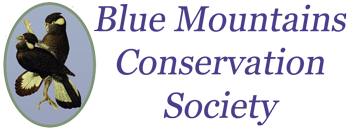How many birds are depicted in the logo?
Refer to the image and give a detailed response to the question.

The caption clearly describes the logo as featuring two stylized birds positioned within an oval shape, symbolizing the organization's commitment to the conservation of the local environment and wildlife.